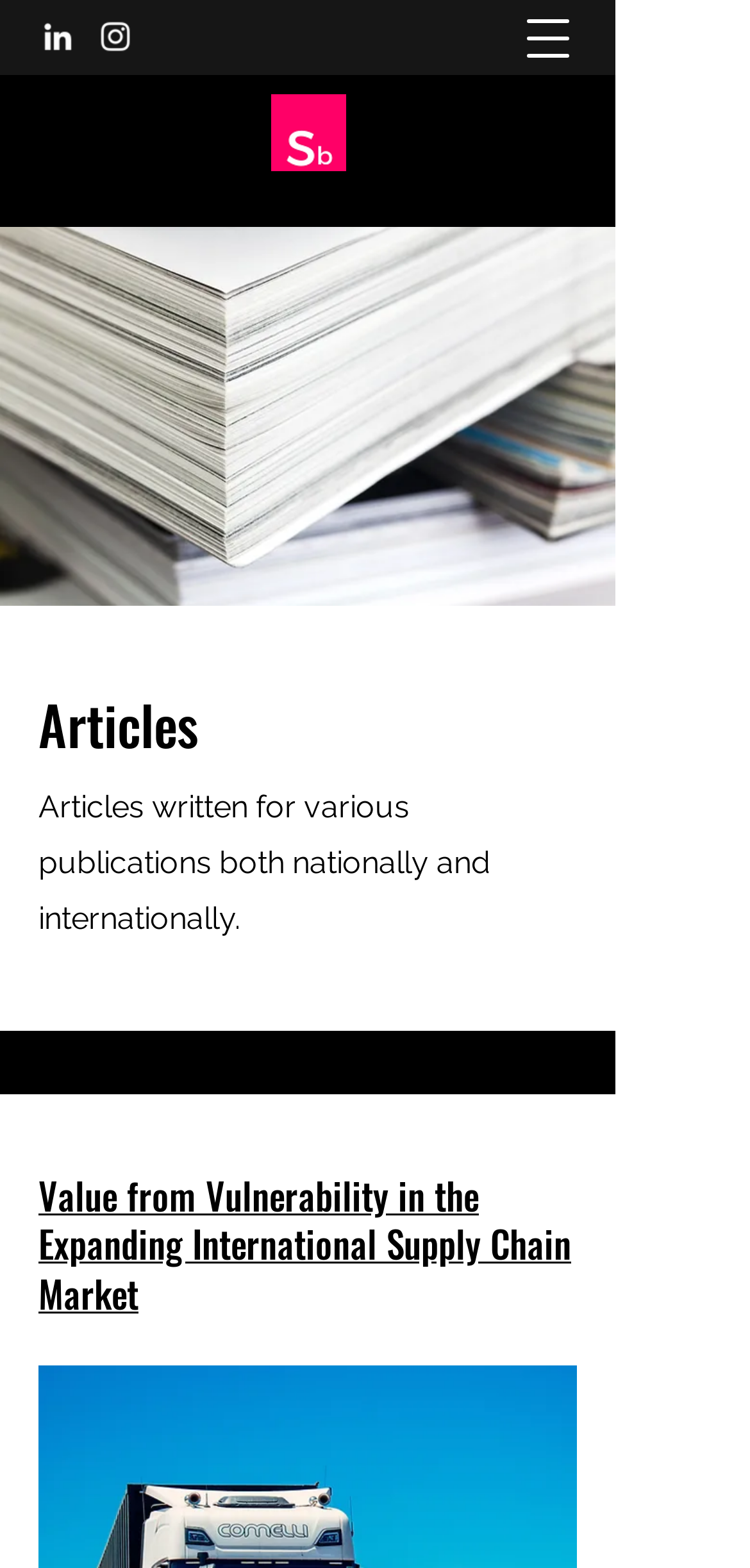Please answer the following question using a single word or phrase: 
What is the author's profession?

Writer